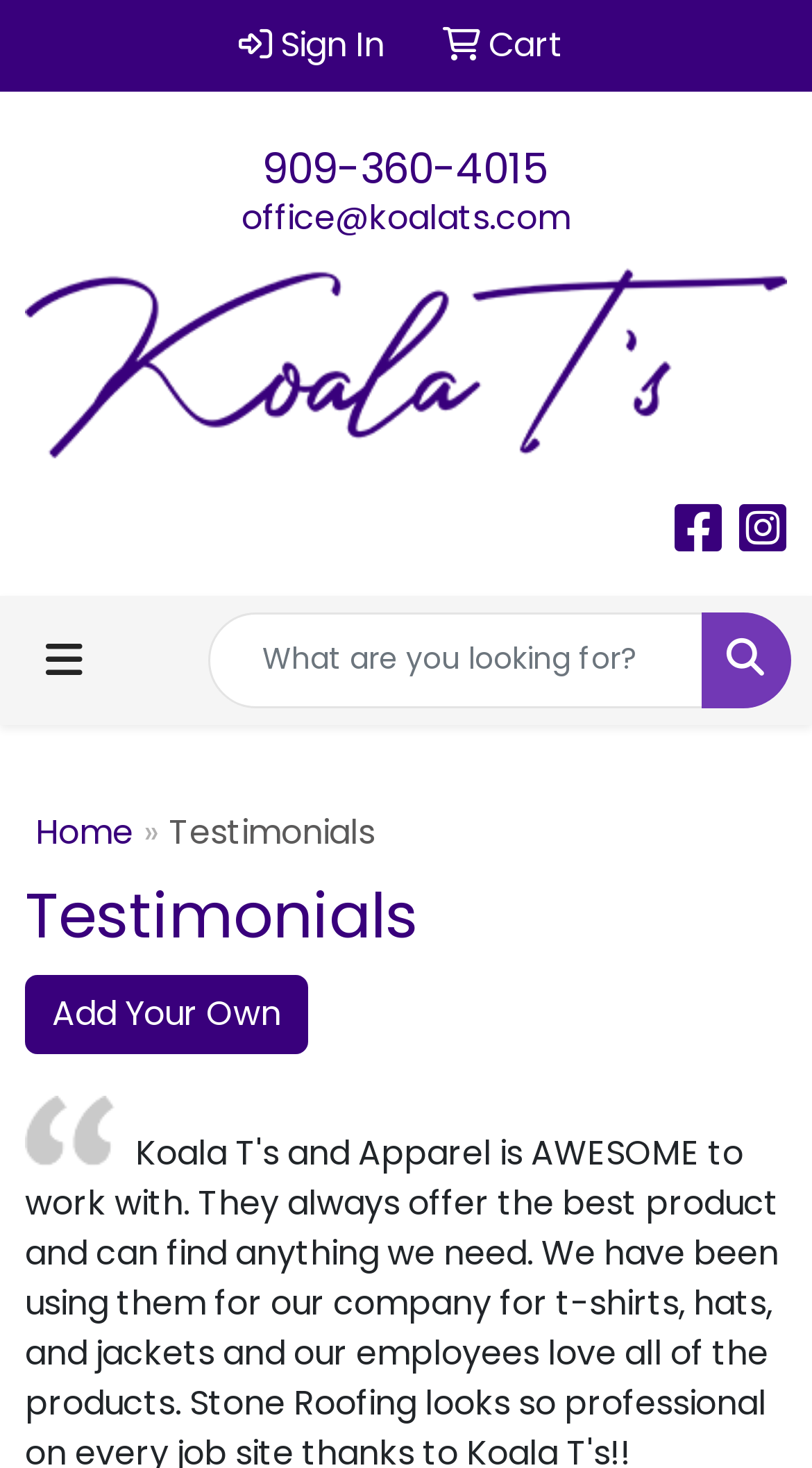What is the purpose of the textbox at the top middle?
Use the information from the image to give a detailed answer to the question.

I examined the textbox at the top middle of the page, and I saw that it has a placeholder text 'Quick Search', which suggests that it is used for searching products or content on the website.